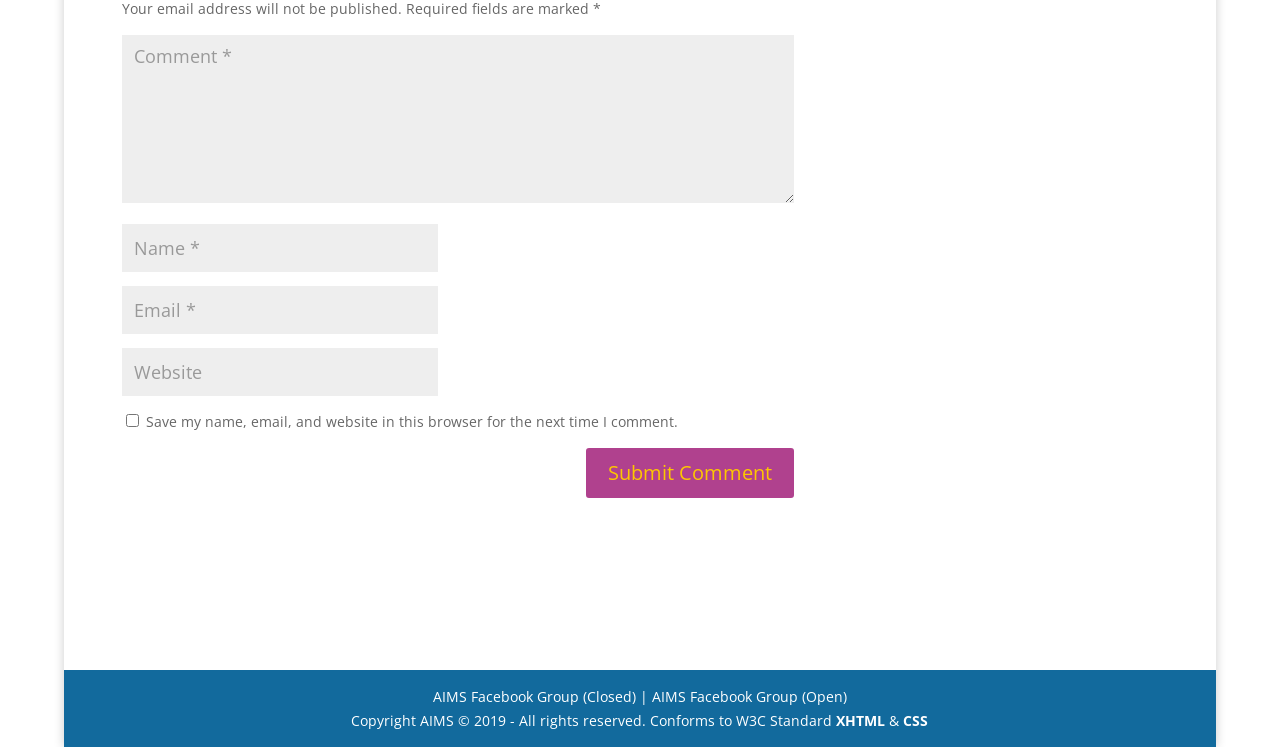Could you highlight the region that needs to be clicked to execute the instruction: "Input your email"?

[0.095, 0.383, 0.342, 0.447]